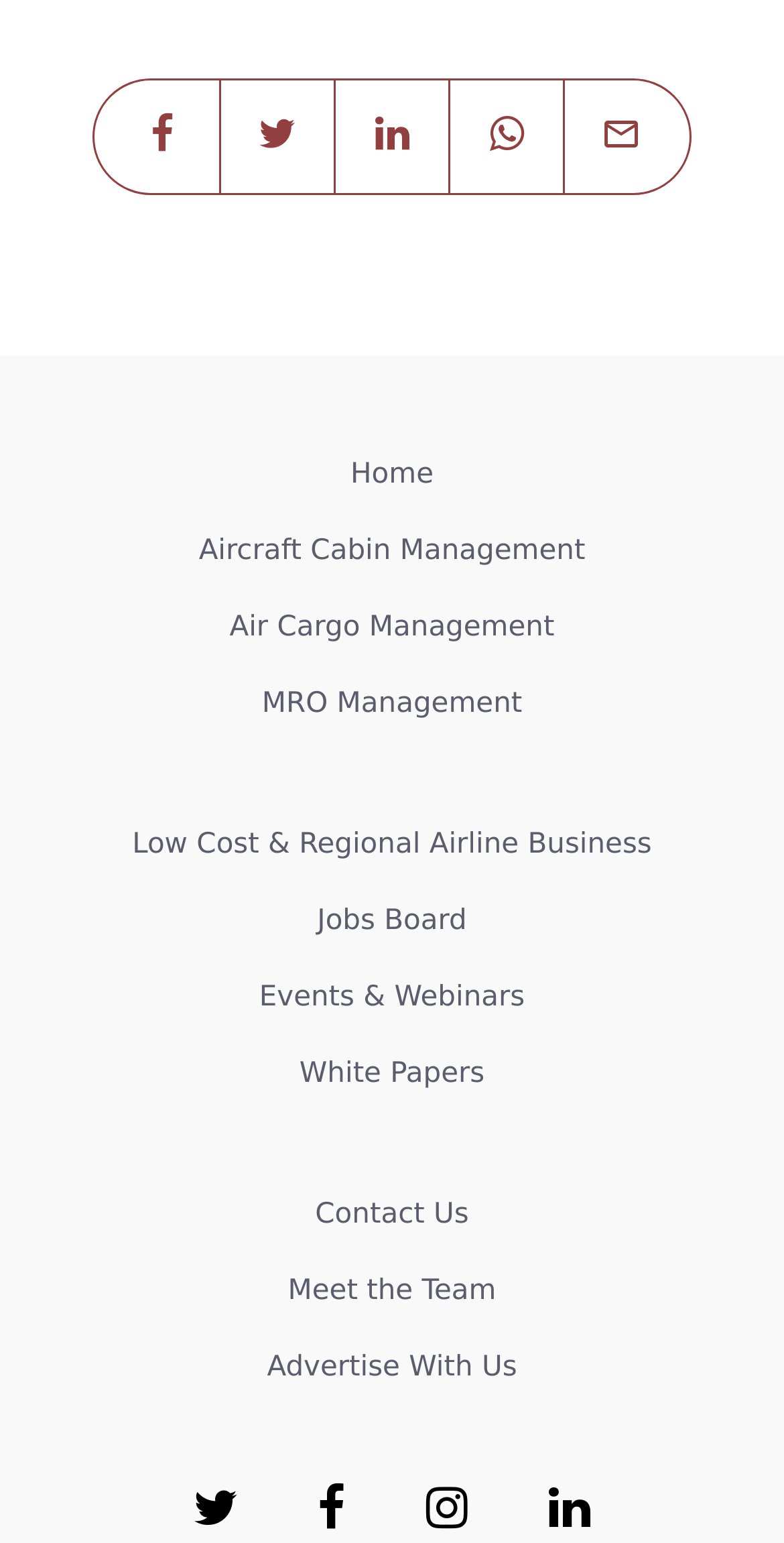Could you determine the bounding box coordinates of the clickable element to complete the instruction: "View Aircraft Cabin Management"? Provide the coordinates as four float numbers between 0 and 1, i.e., [left, top, right, bottom].

[0.051, 0.342, 0.949, 0.371]